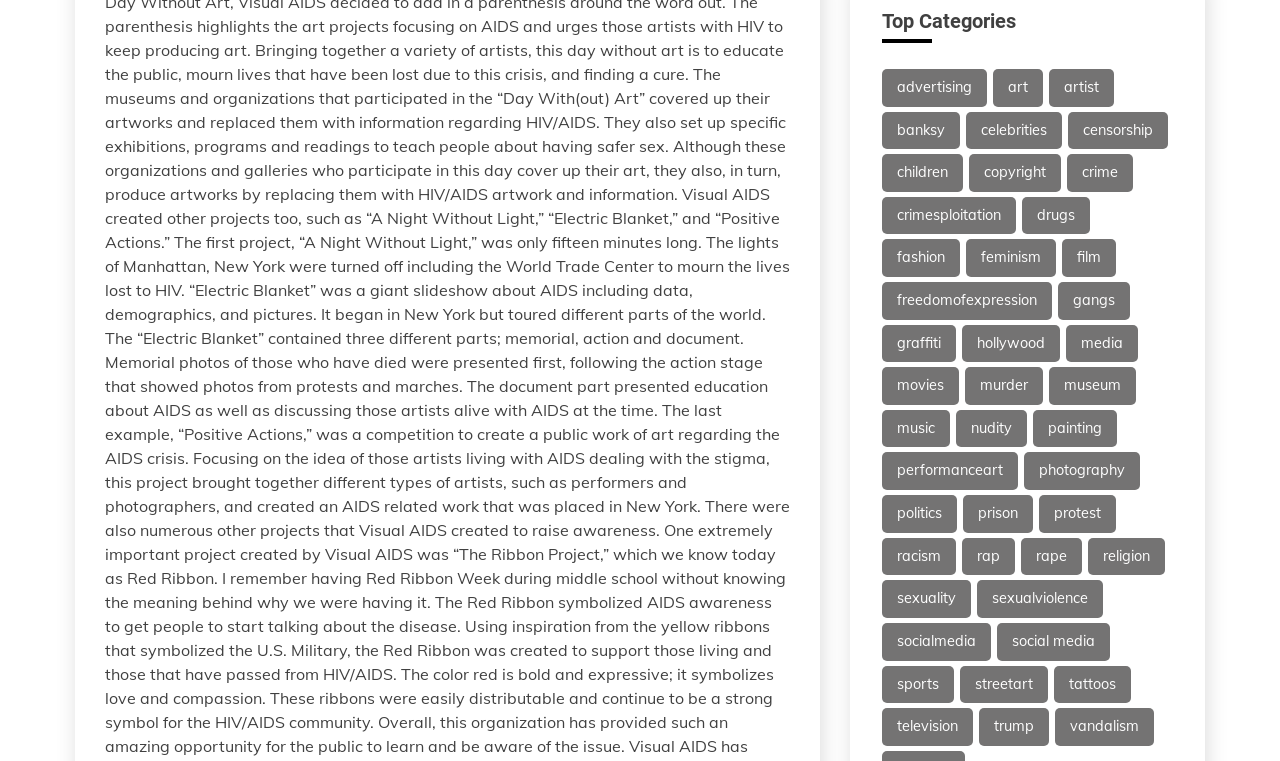How many categories are there?
Look at the image and answer with only one word or phrase.

28 categories